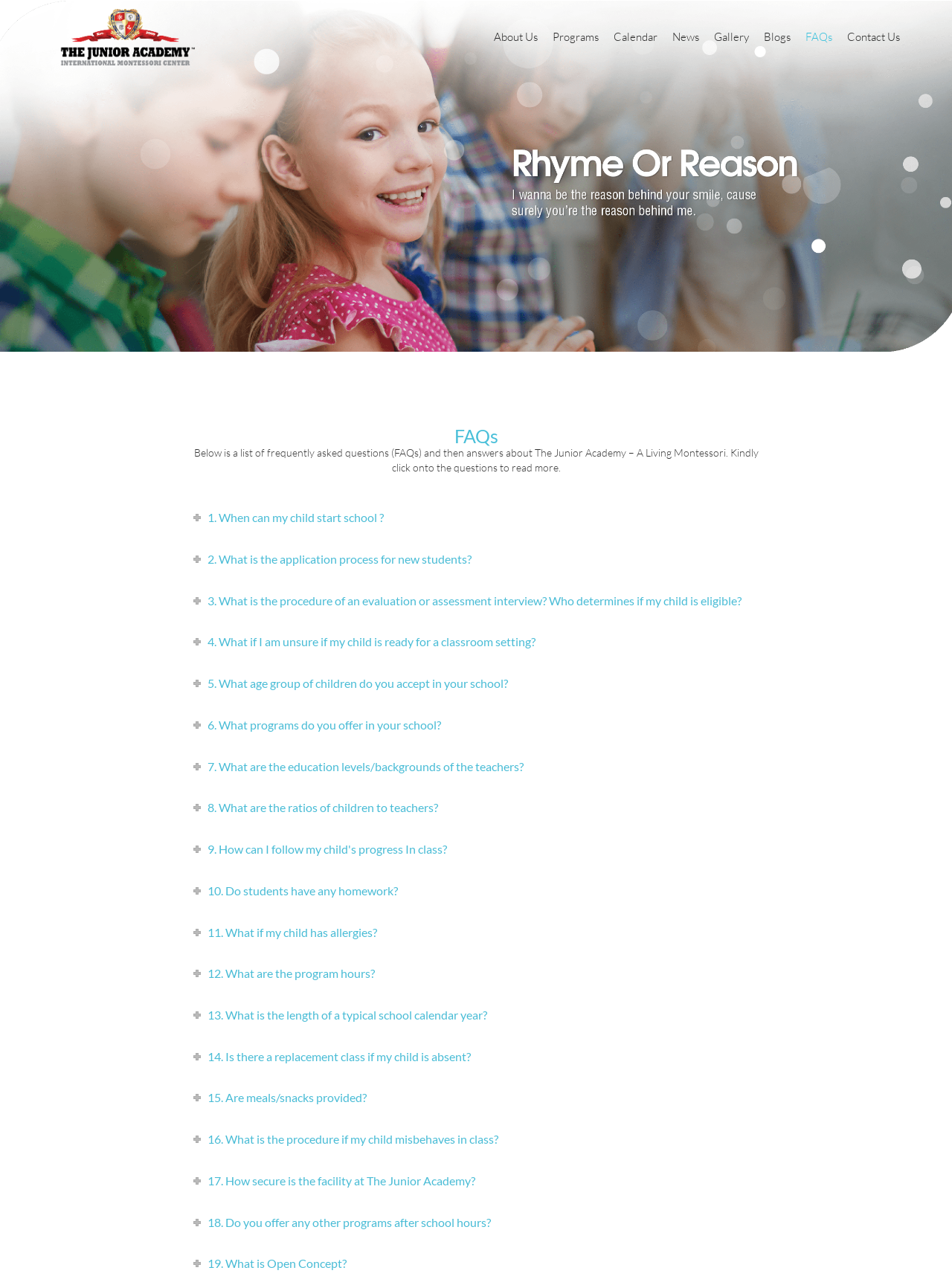Locate the bounding box coordinates of the element that should be clicked to fulfill the instruction: "Read the 'Frequently asked questions (FAQs)' section".

[0.043, 0.332, 0.957, 0.347]